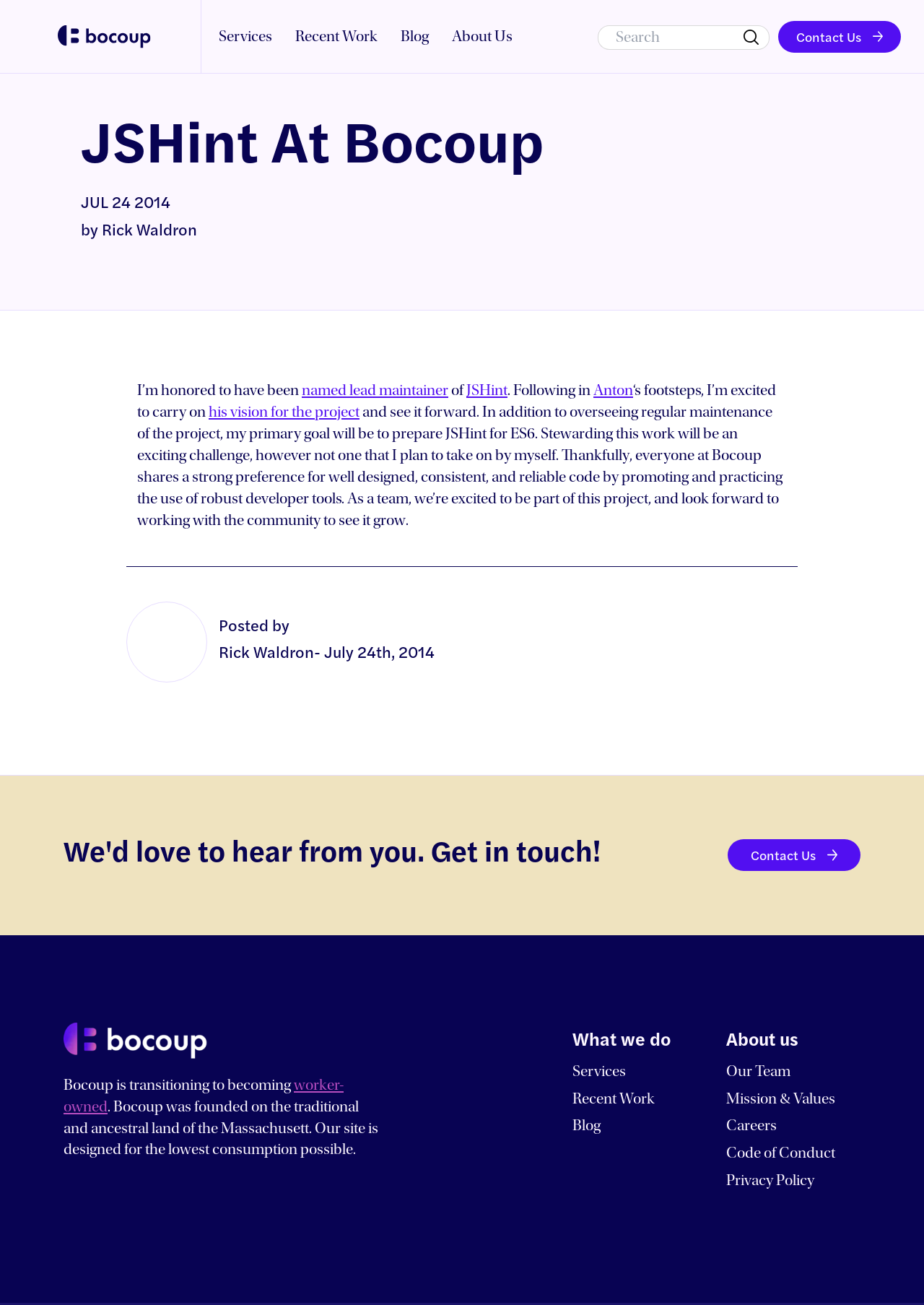Please answer the following question using a single word or phrase: 
What is the date of the article?

July 24th, 2014